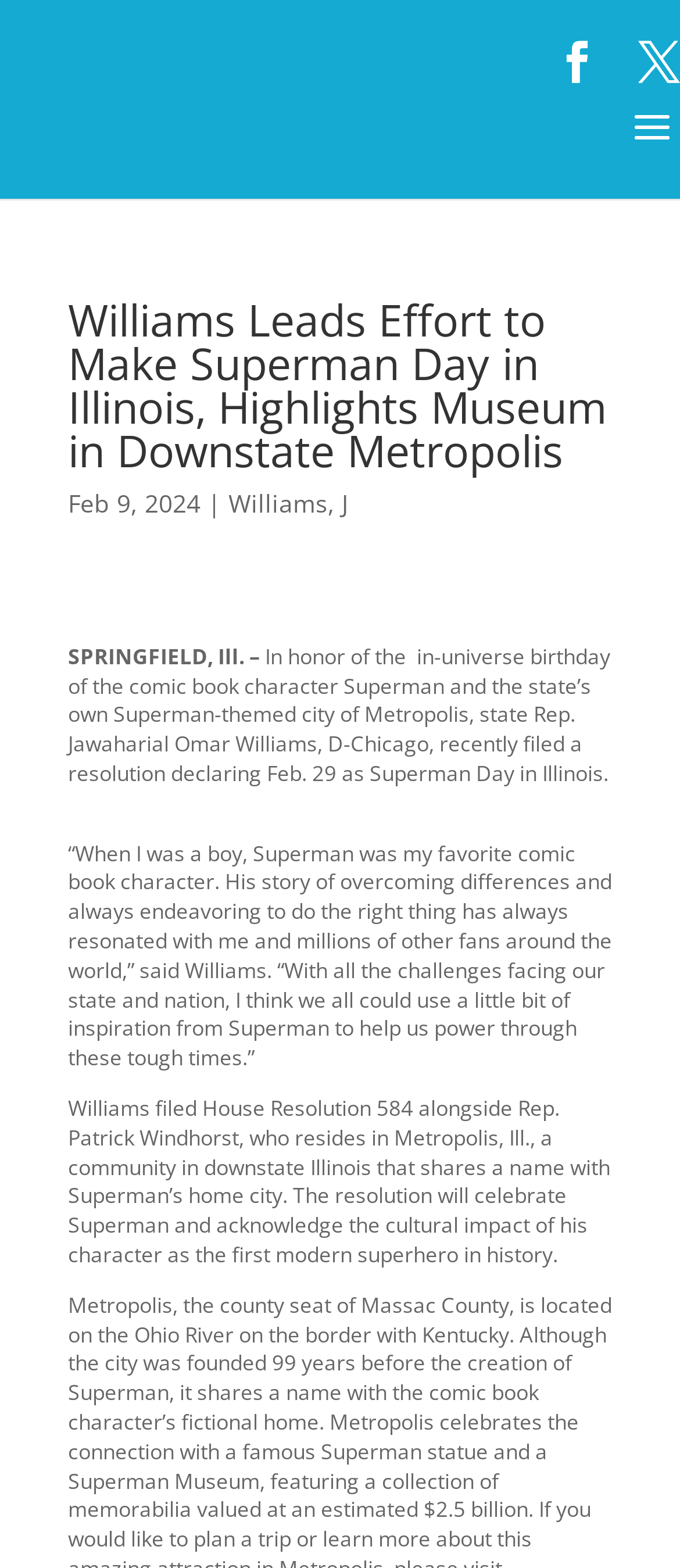Please provide a one-word or phrase answer to the question: 
What is the significance of Feb. 29 in the article?

Superman's birthday